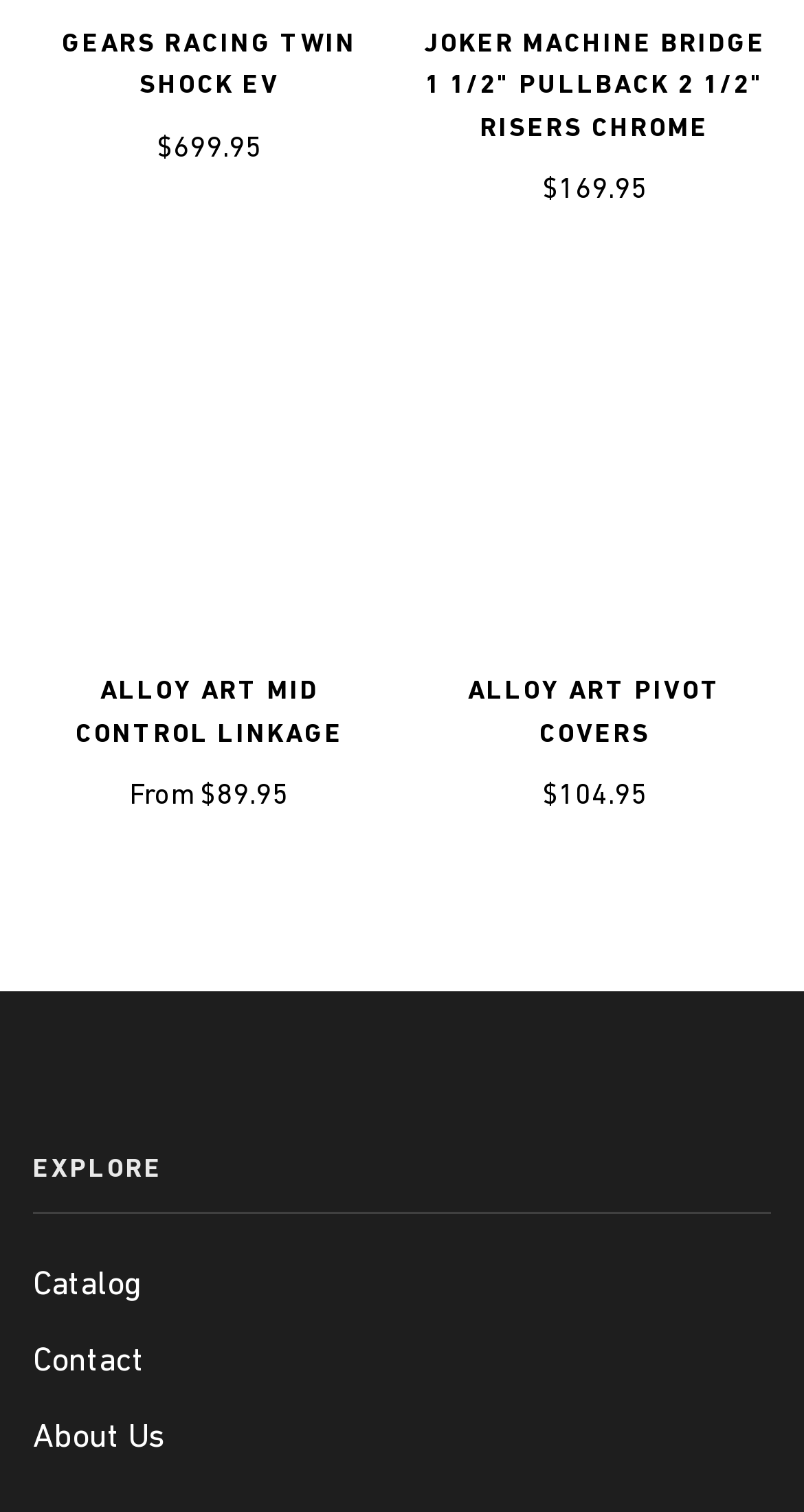Identify the bounding box coordinates of the clickable section necessary to follow the following instruction: "Go to Catalog page". The coordinates should be presented as four float numbers from 0 to 1, i.e., [left, top, right, bottom].

[0.041, 0.835, 0.174, 0.86]